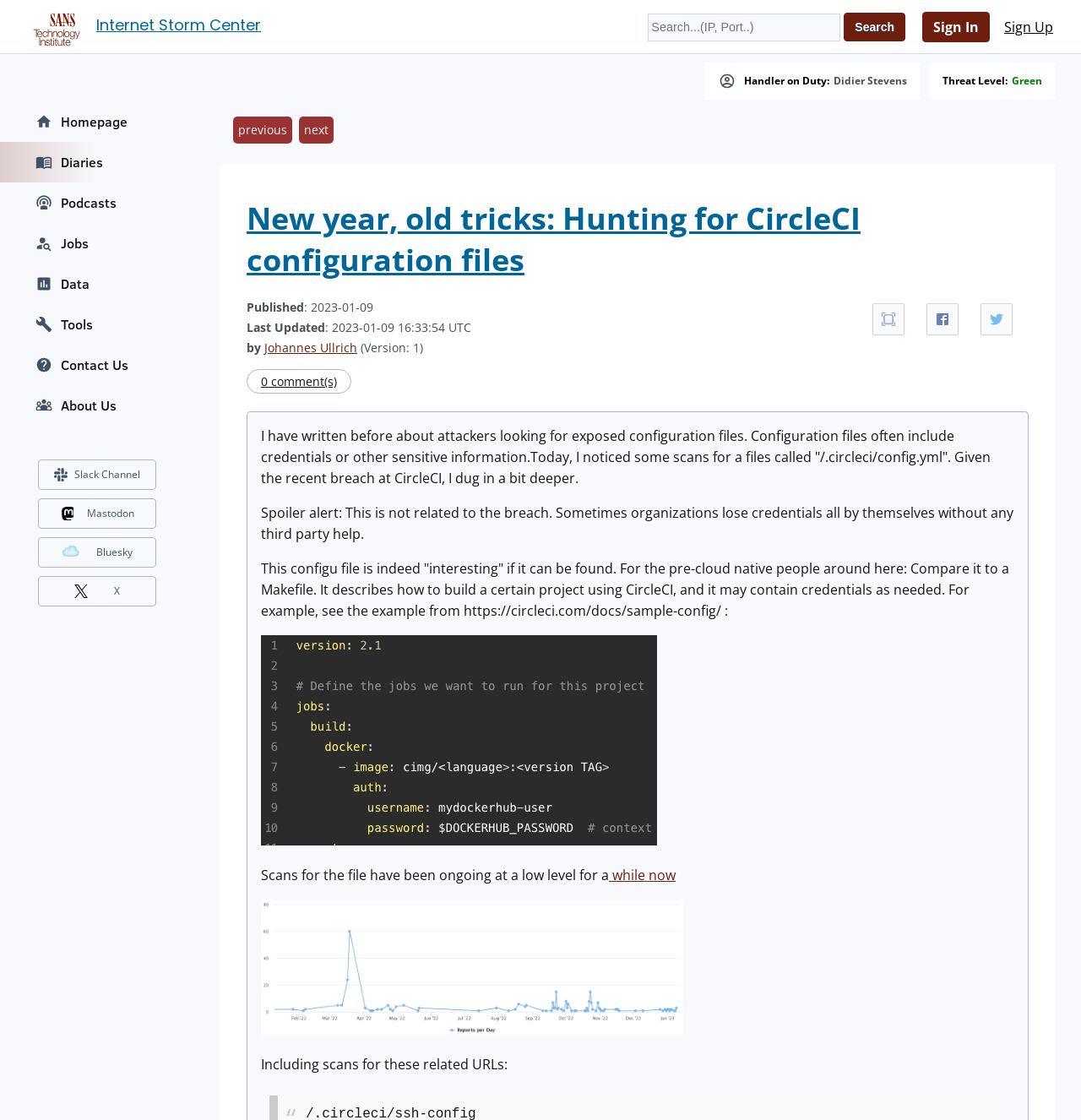Please identify the bounding box coordinates of the region to click in order to complete the given instruction: "Go to the previous page". The coordinates should be four float numbers between 0 and 1, i.e., [left, top, right, bottom].

[0.216, 0.104, 0.27, 0.128]